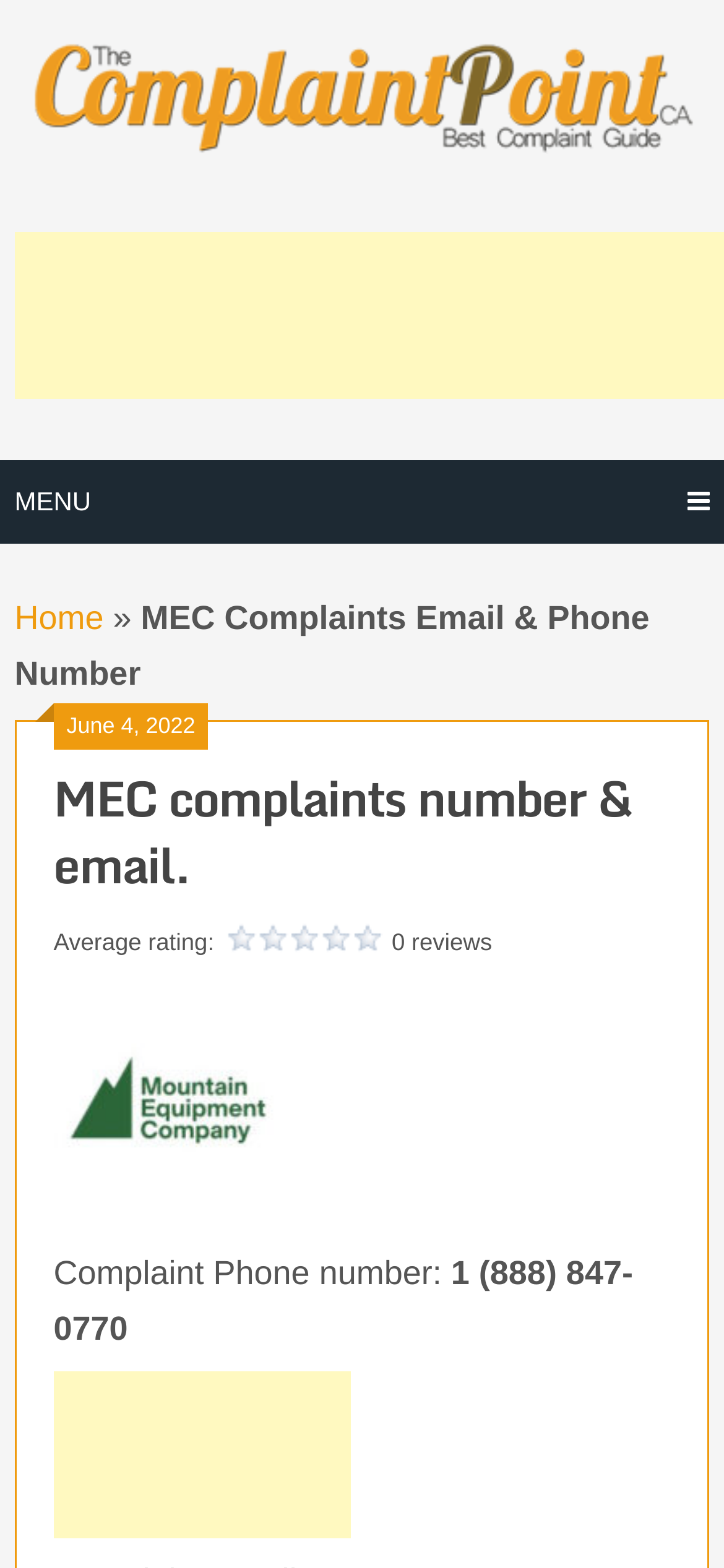What is the date of the MEC complaints information?
Please provide a comprehensive and detailed answer to the question.

I found the date by looking at the section above the heading 'MEC complaints number & email.'. It is listed as June 4, 2022.